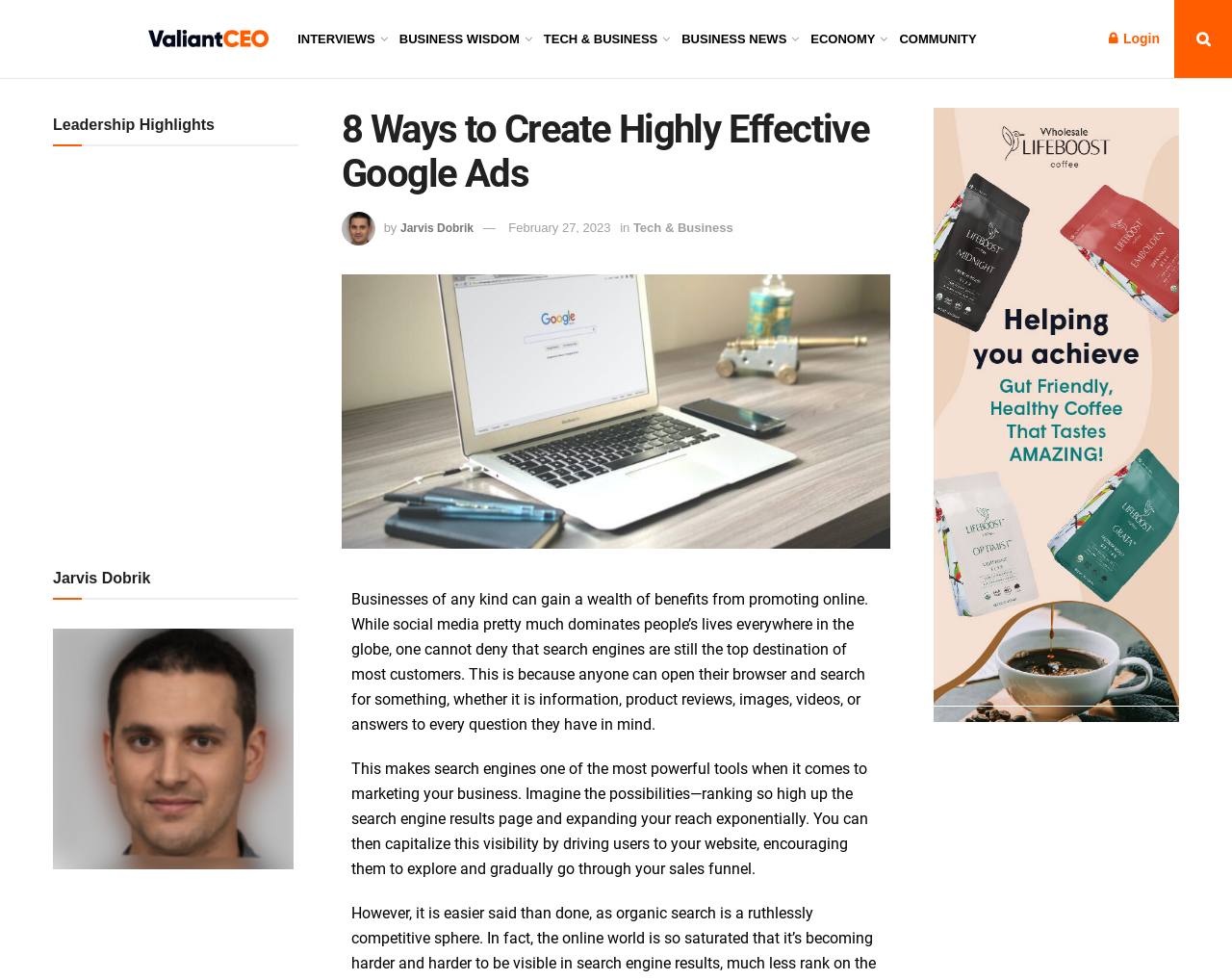Please provide a brief answer to the following inquiry using a single word or phrase:
What is the date of the article?

February 27, 2023